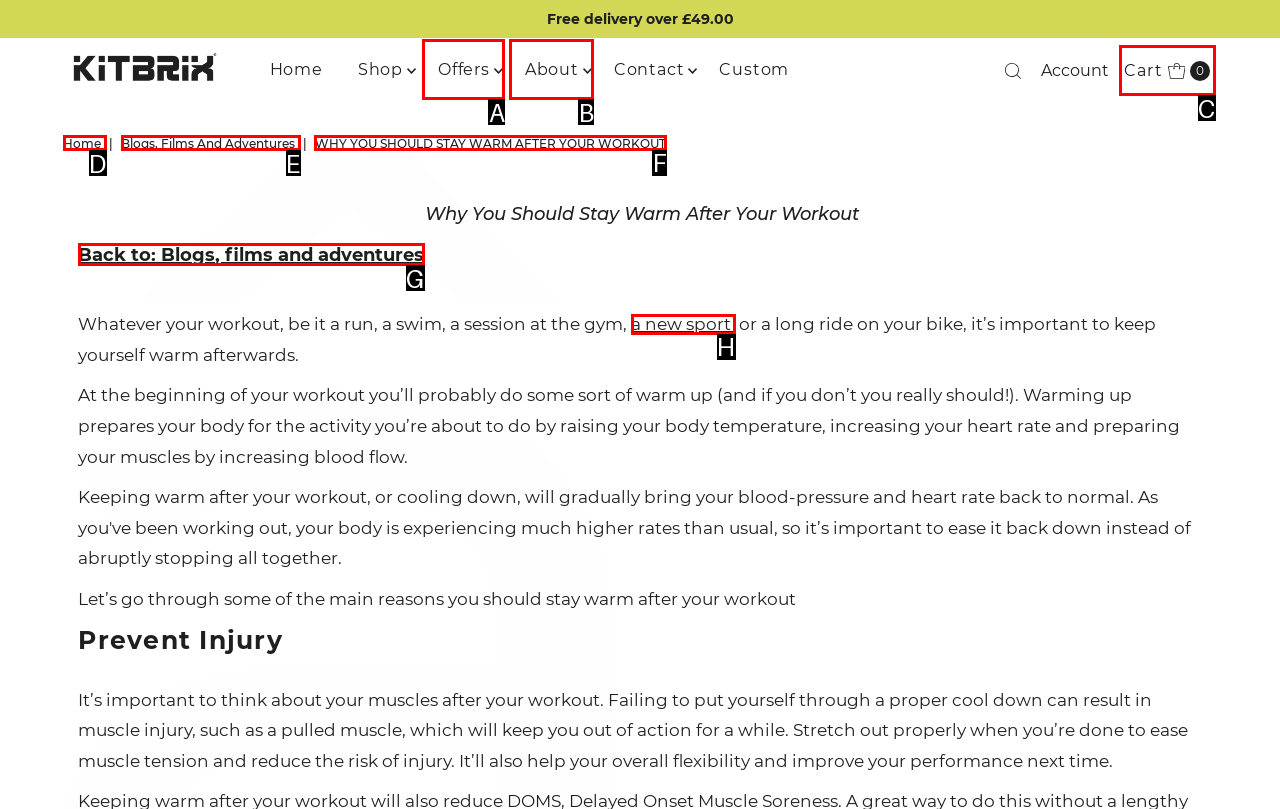Identify which HTML element should be clicked to fulfill this instruction: Read the blog about staying warm after a workout Reply with the correct option's letter.

F